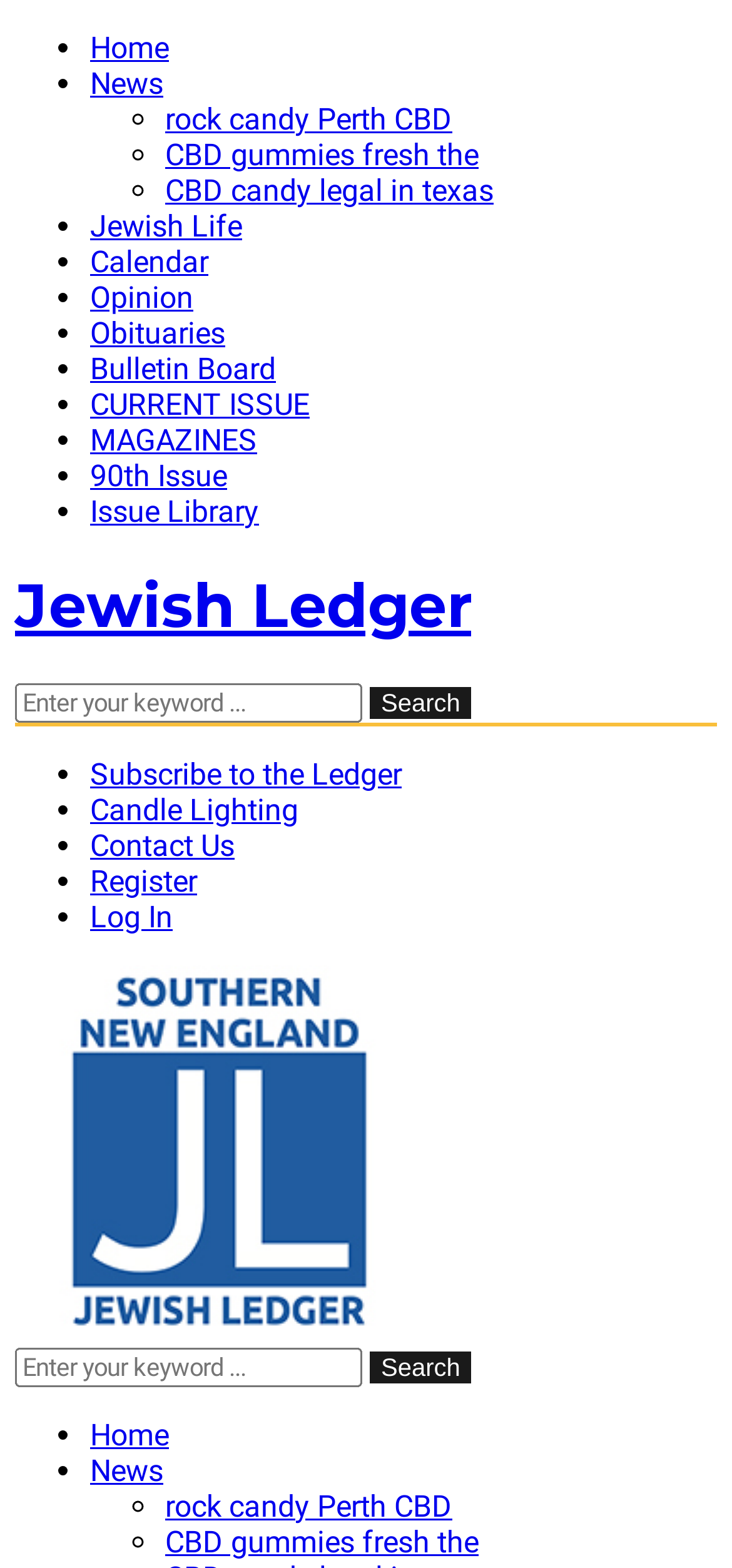Can you find the bounding box coordinates for the element to click on to achieve the instruction: "Check the Calendar"?

[0.123, 0.156, 0.285, 0.178]